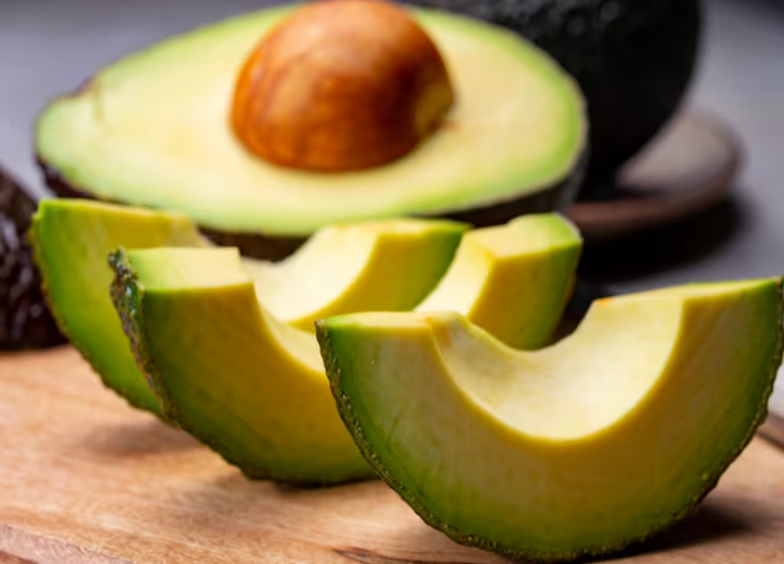Provide a thorough description of the image presented.

The image beautifully captures a sliced avocado, showcasing its vibrant green flesh and creamy texture. In the foreground, several wedge-shaped pieces of the avocado are artistically arranged on a wooden cutting board, highlighting their smooth, pale interior with contrasting dark green skin. Behind them, a halved avocado reveals its round seed nestled in the center, further illustrating its freshness. The background features another whole avocado, creating a natural and inviting setting that emphasizes the appeal of this nutritious fruit. This depiction aligns with discussions about increasing avocado popularity, especially noted in articles highlighting grocery price trends, such as those often featured in financial news outlets.